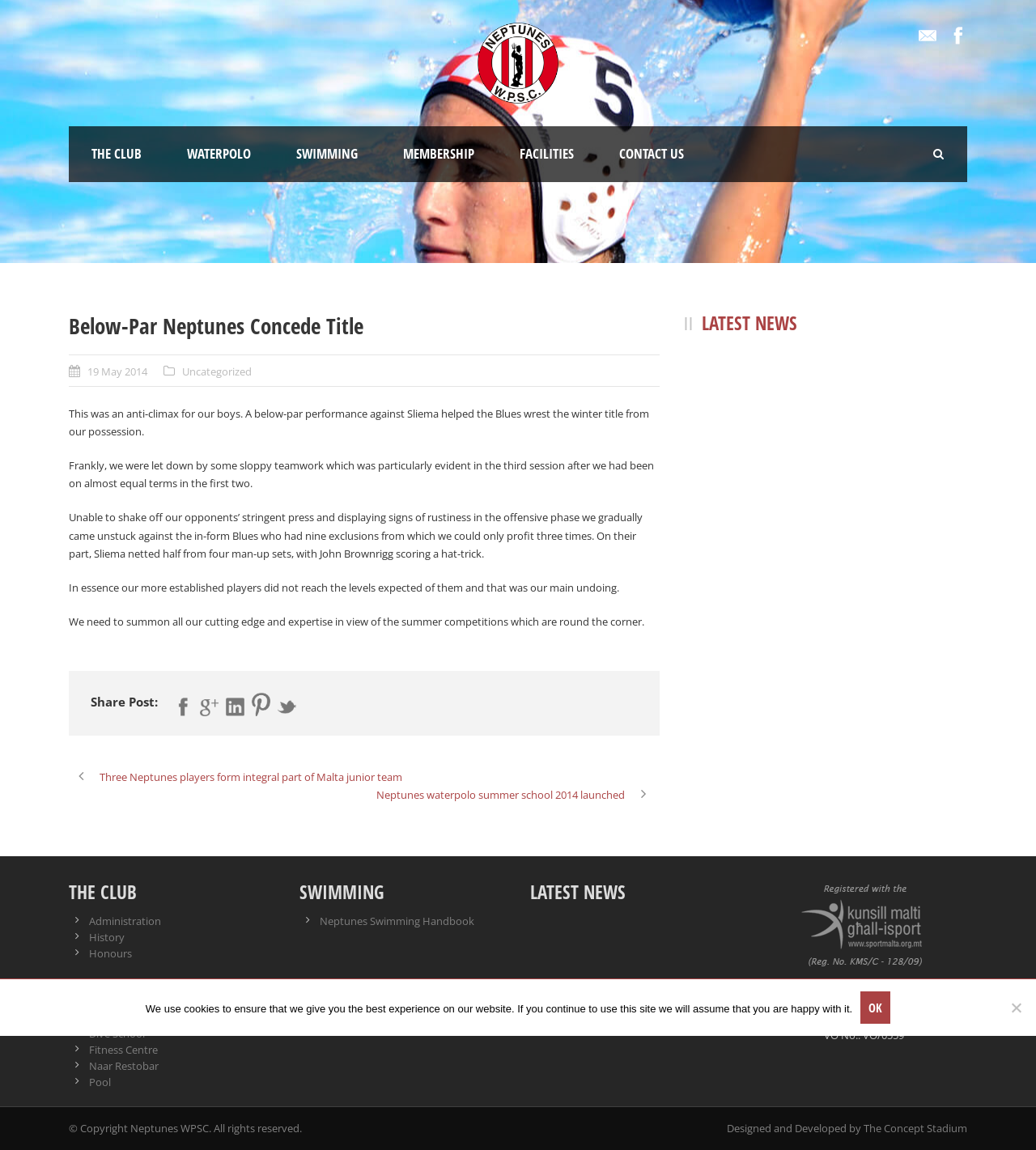Produce an extensive caption that describes everything on the webpage.

The webpage is about Neptunes WPSC, a water polo club. At the top, there are social media links, including Email, Facebook, and others, accompanied by their respective icons. Below these links, there is a navigation menu with options like "THE CLUB", "WATERPOLO", "SWIMMING", "MEMBERSHIP", "FACILITIES", and "CONTACT US".

The main content of the page is an article titled "Below-Par Neptunes Concede Title". The article discusses the team's performance in a recent game, mentioning that they had a below-par performance and lost the winter title to their opponents, Sliema. The text is divided into several paragraphs, with links to related articles, such as "19 May 2014" and "Uncategorized", above the main text.

To the right of the article, there is a section titled "LATEST NEWS" with links to other news articles. Below this section, there are more links to other parts of the website, including "THE CLUB", "FACILITIES", and "SWIMMING". There is also a "Share Post" section with links to share the article on various social media platforms.

At the bottom of the page, there is a footer section with copyright information, a link to the website's designer, and a "Cookie Notice" dialog that informs users about the website's use of cookies.